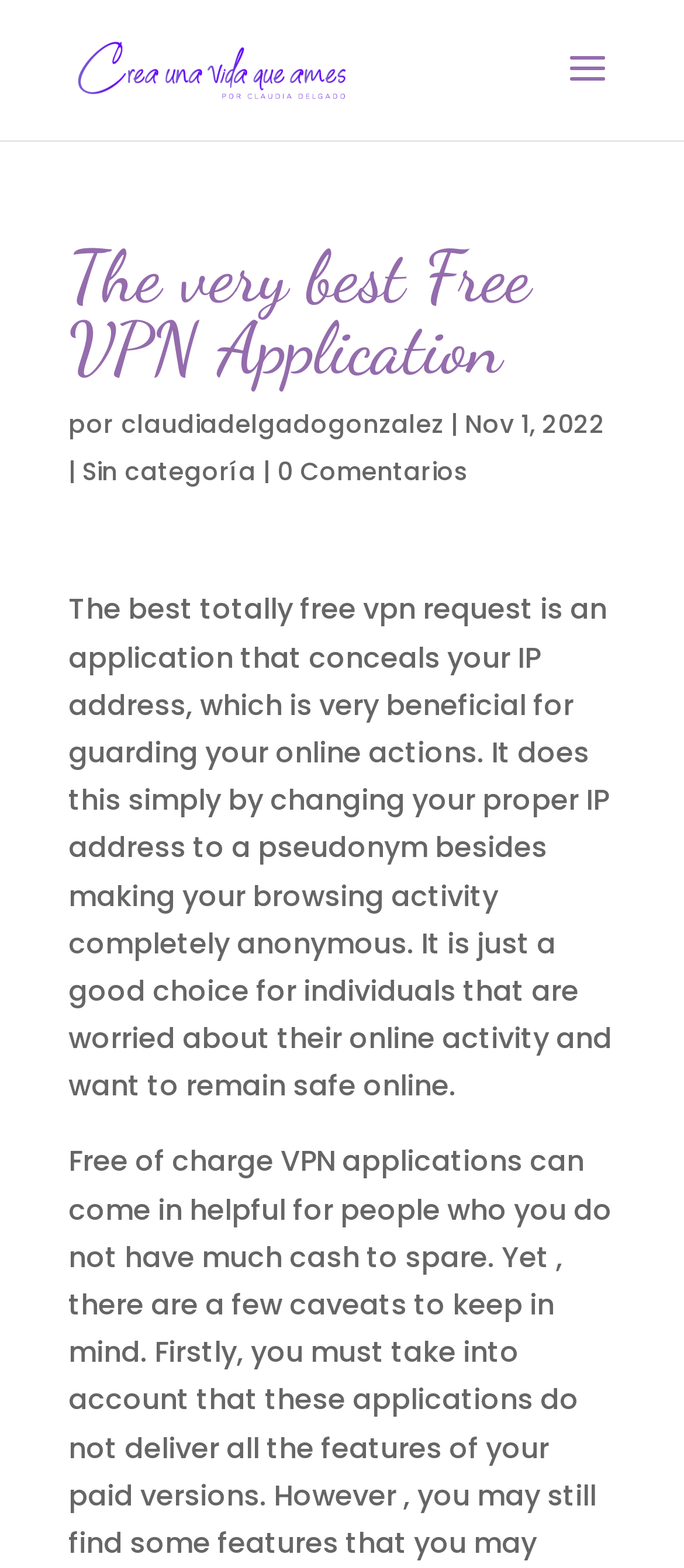How does a free VPN application make browsing activity anonymous?
Provide a fully detailed and comprehensive answer to the question.

According to the webpage content, a free VPN application makes browsing activity anonymous by changing one's proper IP address to a pseudonym, thereby concealing one's online identity.